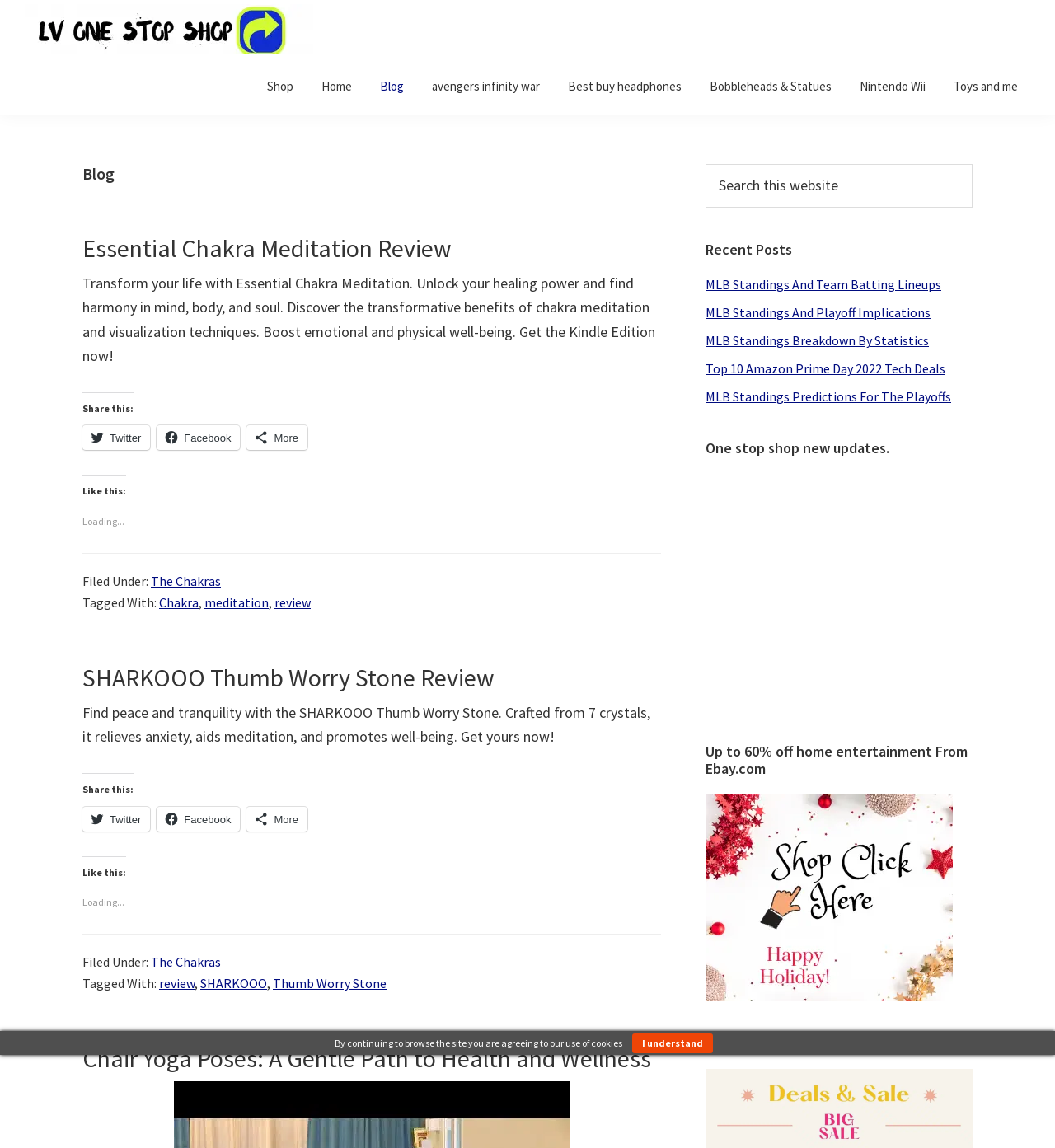Kindly determine the bounding box coordinates of the area that needs to be clicked to fulfill this instruction: "Click on the 'Shop' link".

[0.241, 0.061, 0.29, 0.089]